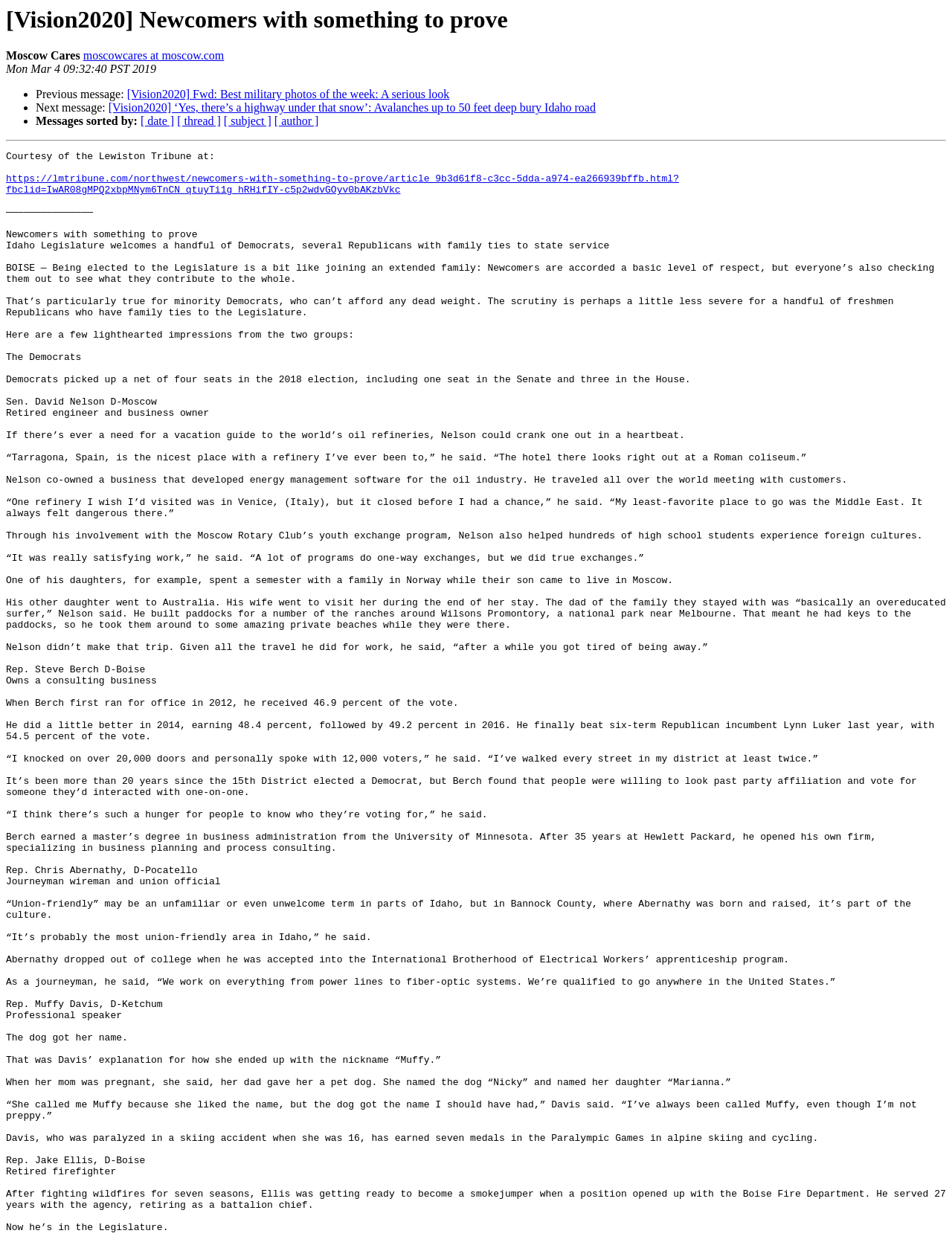Please determine the bounding box coordinates of the element's region to click in order to carry out the following instruction: "Read the article from Lewiston Tribune". The coordinates should be four float numbers between 0 and 1, i.e., [left, top, right, bottom].

[0.006, 0.139, 0.713, 0.157]